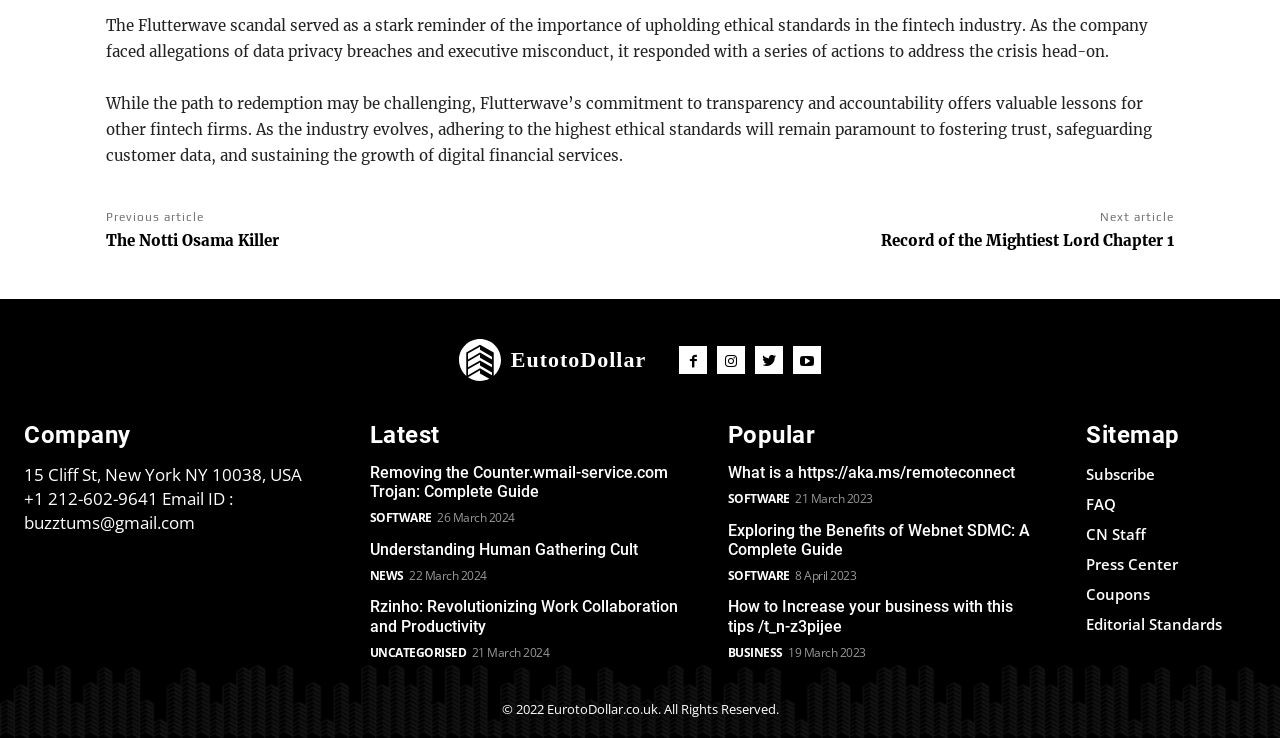Identify the bounding box coordinates for the element you need to click to achieve the following task: "Search for something". Provide the bounding box coordinates as four float numbers between 0 and 1, in the form [left, top, right, bottom].

None